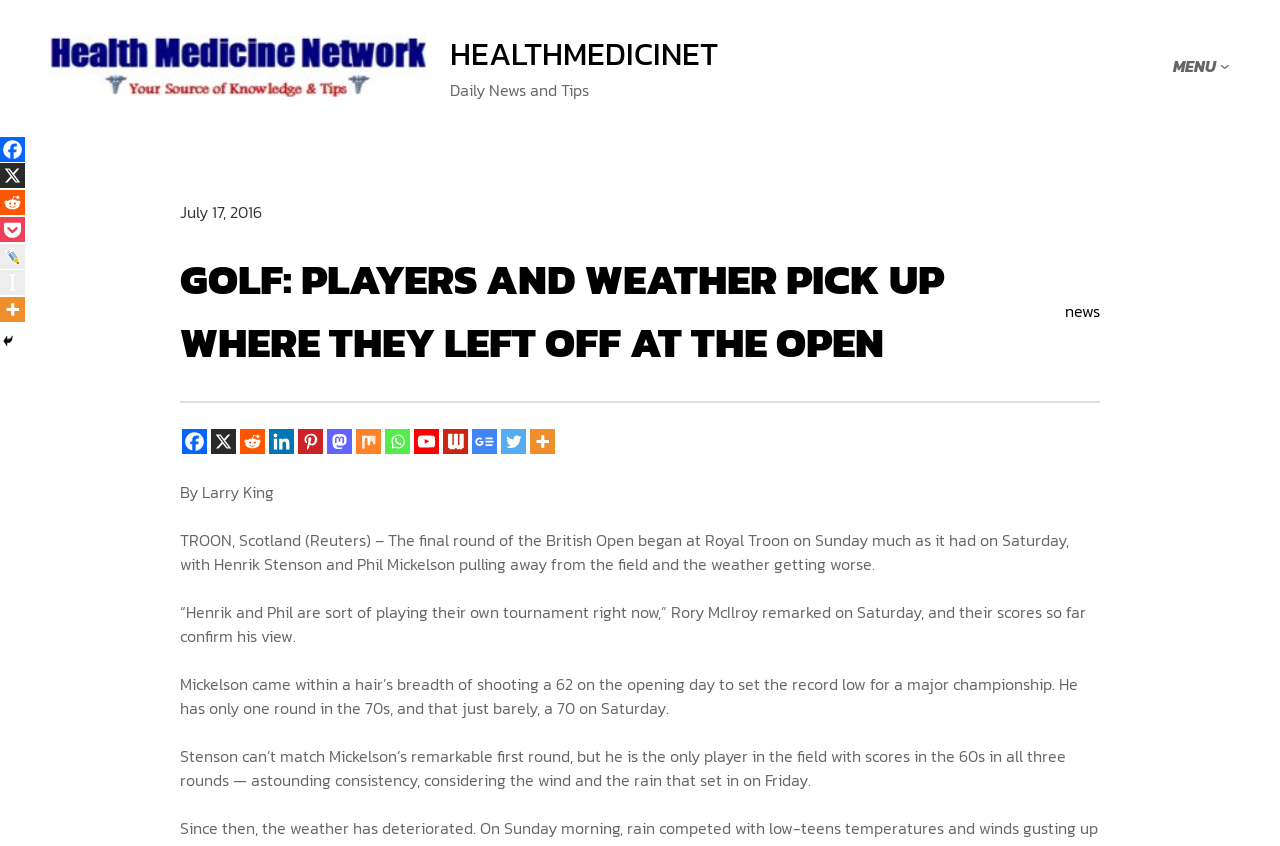Carefully observe the image and respond to the question with a detailed answer:
What is the topic of the article?

The article is about golf, specifically the British Open, and mentions players like Henrik Stenson and Phil Mickelson.